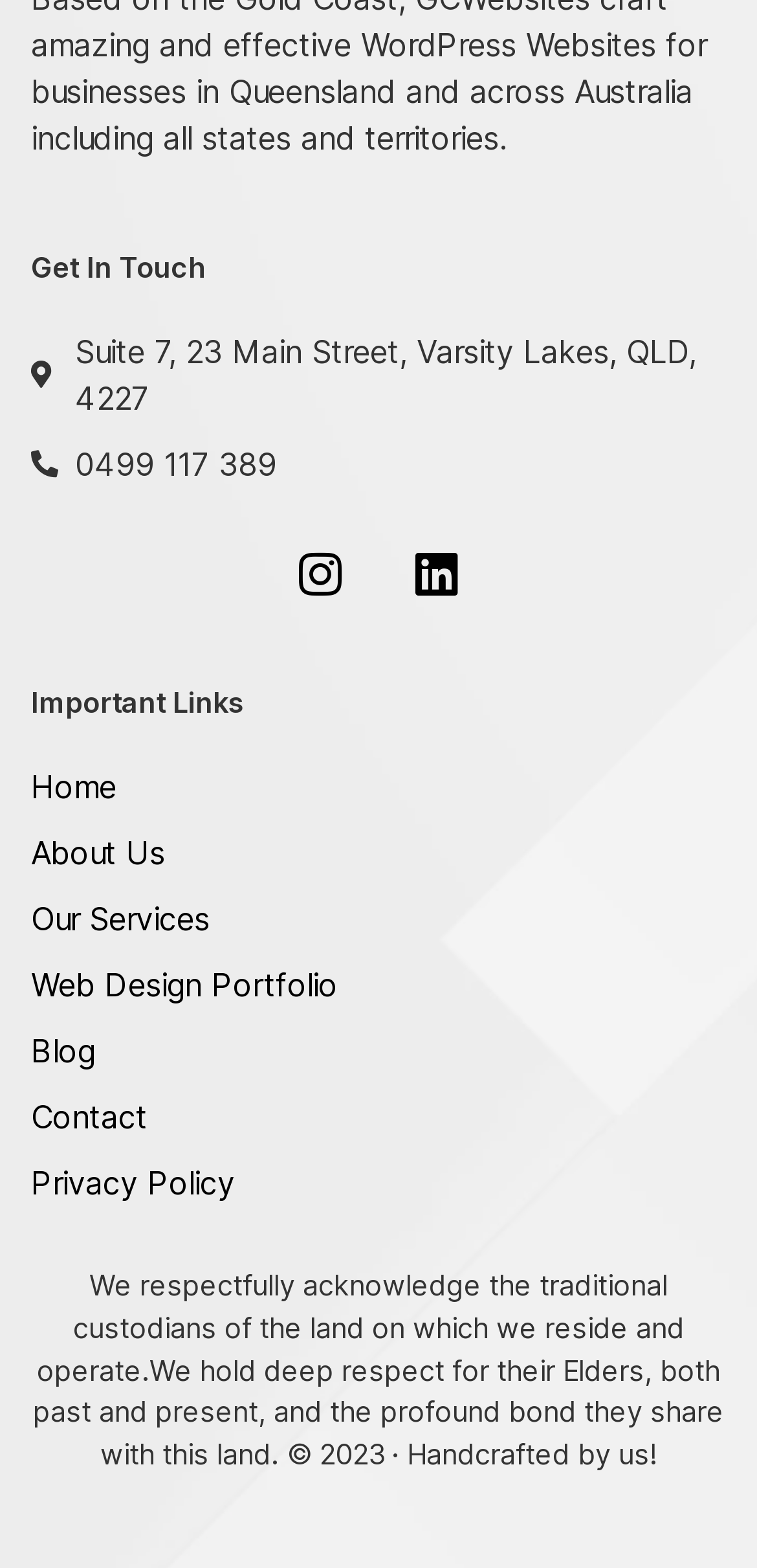Please provide the bounding box coordinate of the region that matches the element description: Utah Pedestrian Accident Attorney. Coordinates should be in the format (top-left x, top-left y, bottom-right x, bottom-right y) and all values should be between 0 and 1.

None